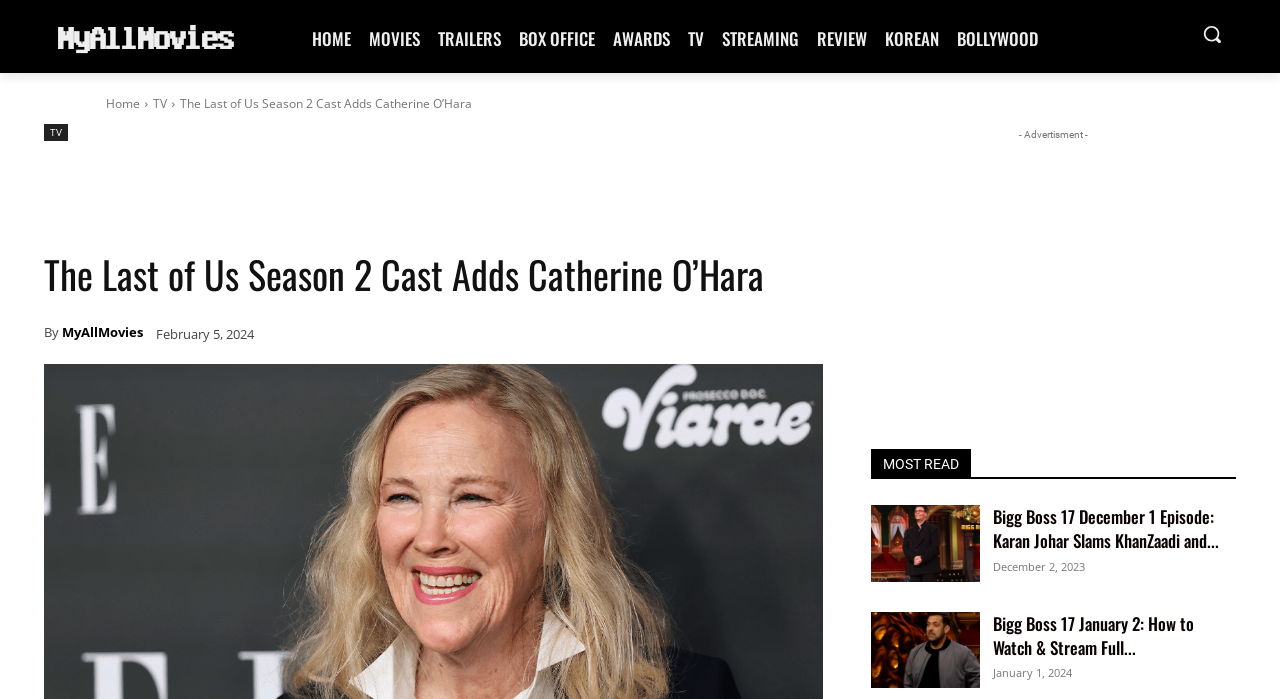Respond to the question below with a single word or phrase: How many navigation links are there?

11